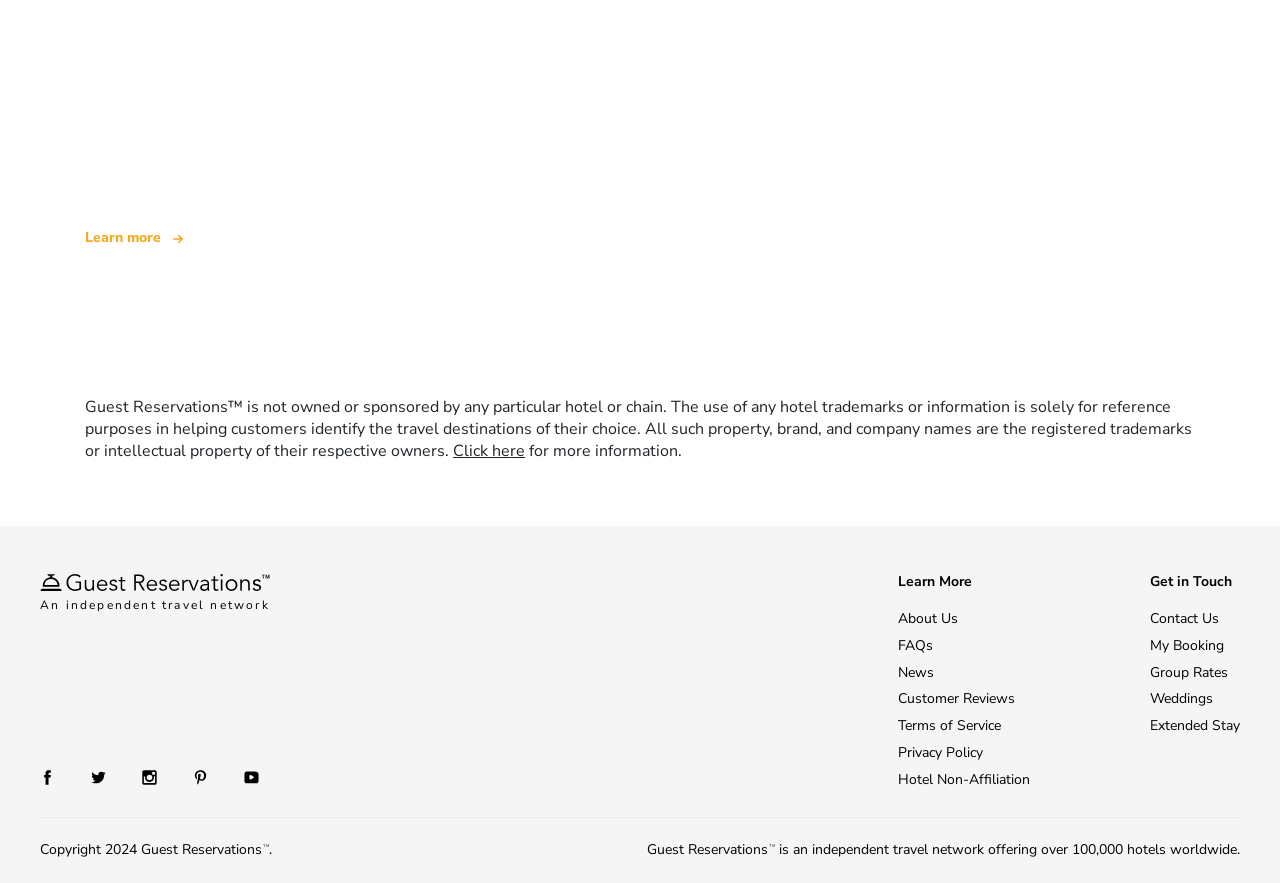What is the copyright year of the website?
Using the image, give a concise answer in the form of a single word or short phrase.

2024